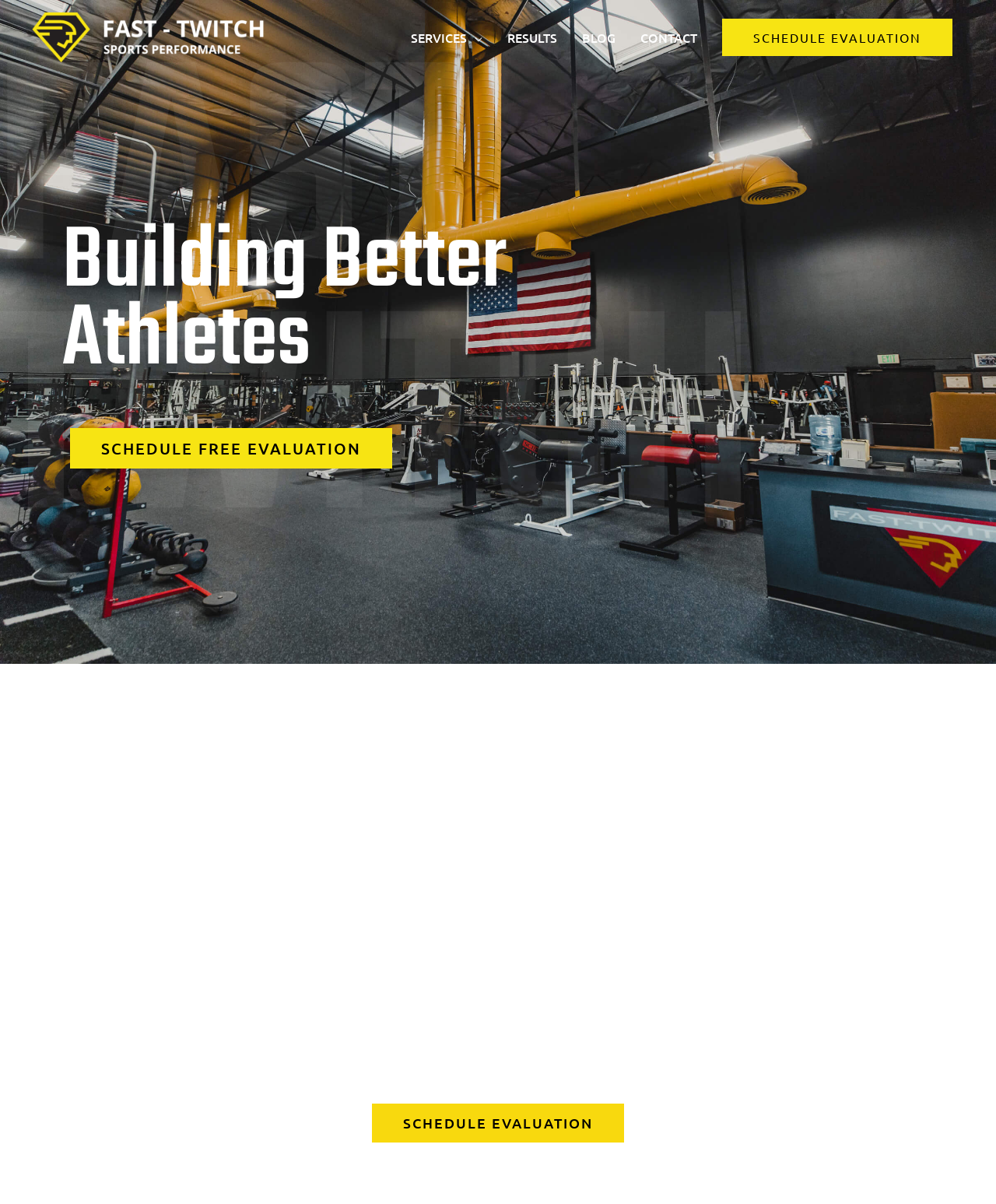What is the main purpose of this website? Refer to the image and provide a one-word or short phrase answer.

Building better athletes